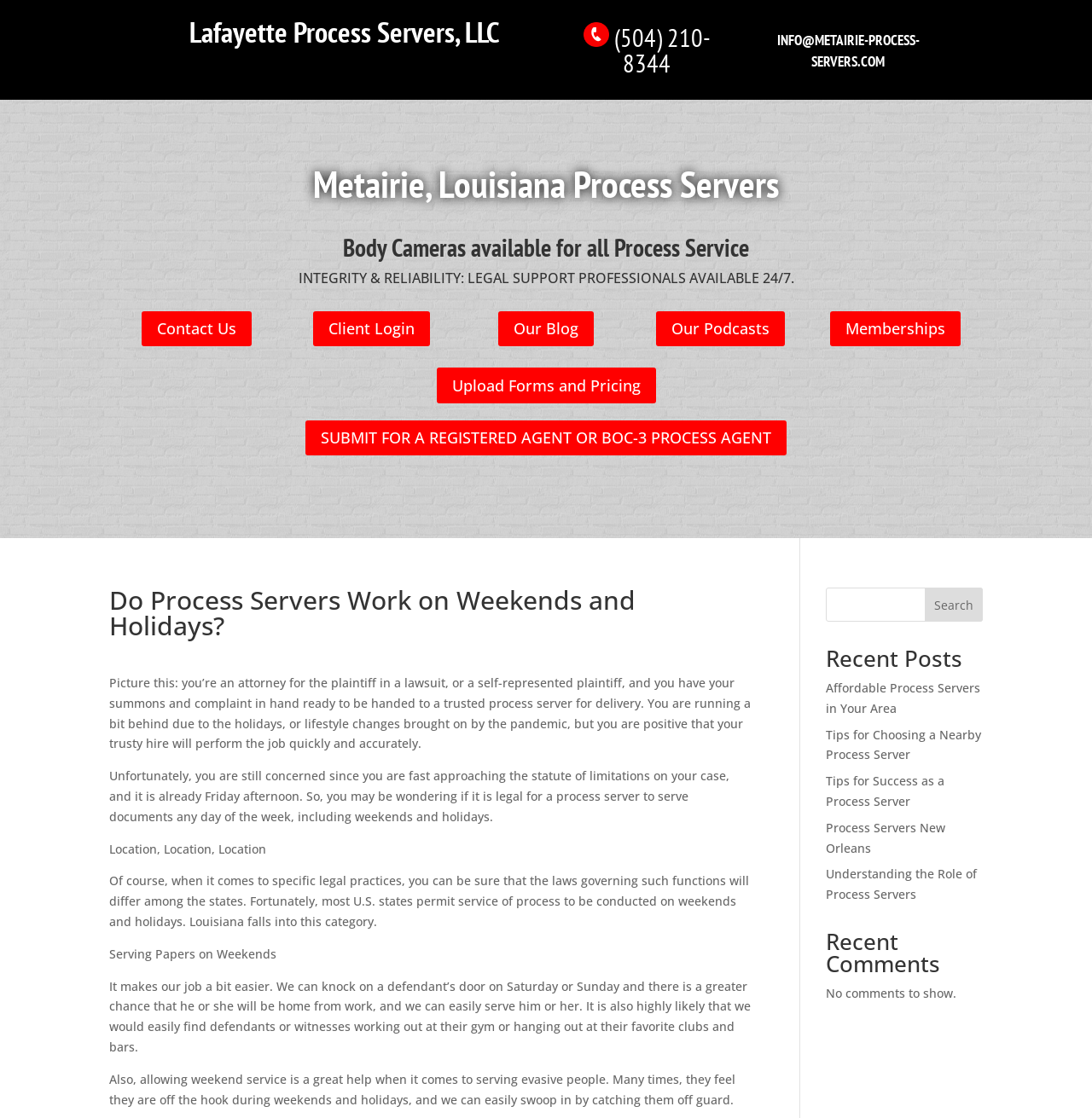What is the name of the company?
Please answer the question with a single word or phrase, referencing the image.

Lafayette Process Servers, LLC